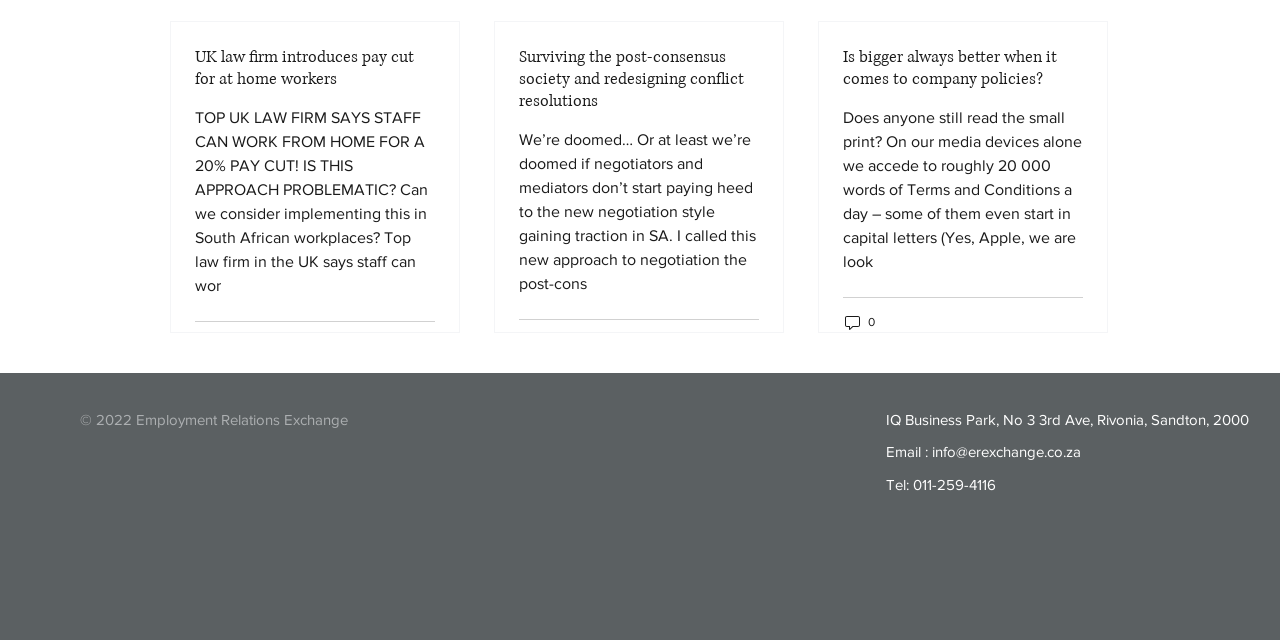Extract the bounding box coordinates for the described element: "0". The coordinates should be represented as four float numbers between 0 and 1: [left, top, right, bottom].

[0.405, 0.523, 0.432, 0.552]